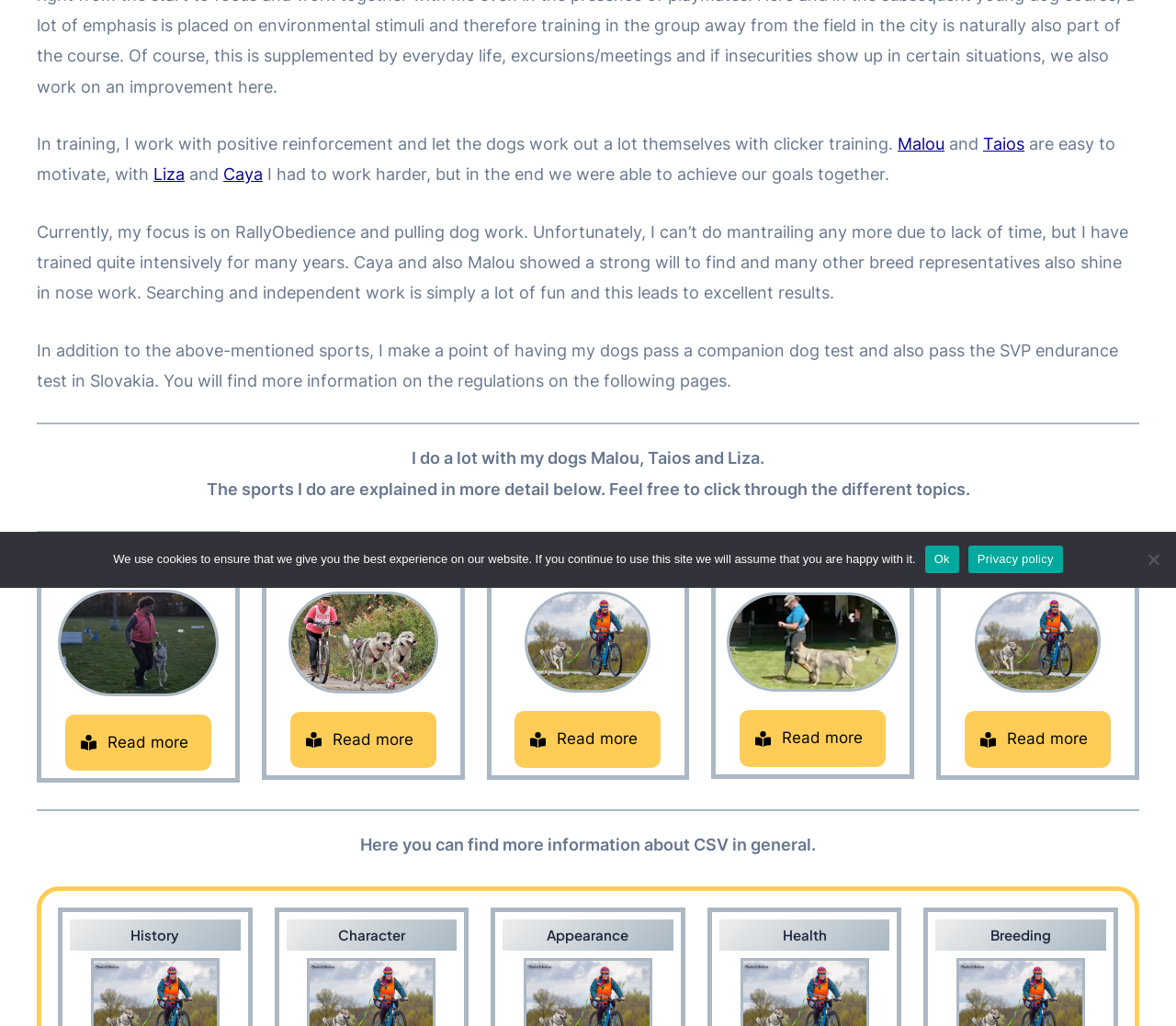Locate the UI element described by Taios and provide its bounding box coordinates. Use the format (top-left x, top-left y, bottom-right x, bottom-right y) with all values as floating point numbers between 0 and 1.

[0.836, 0.131, 0.871, 0.15]